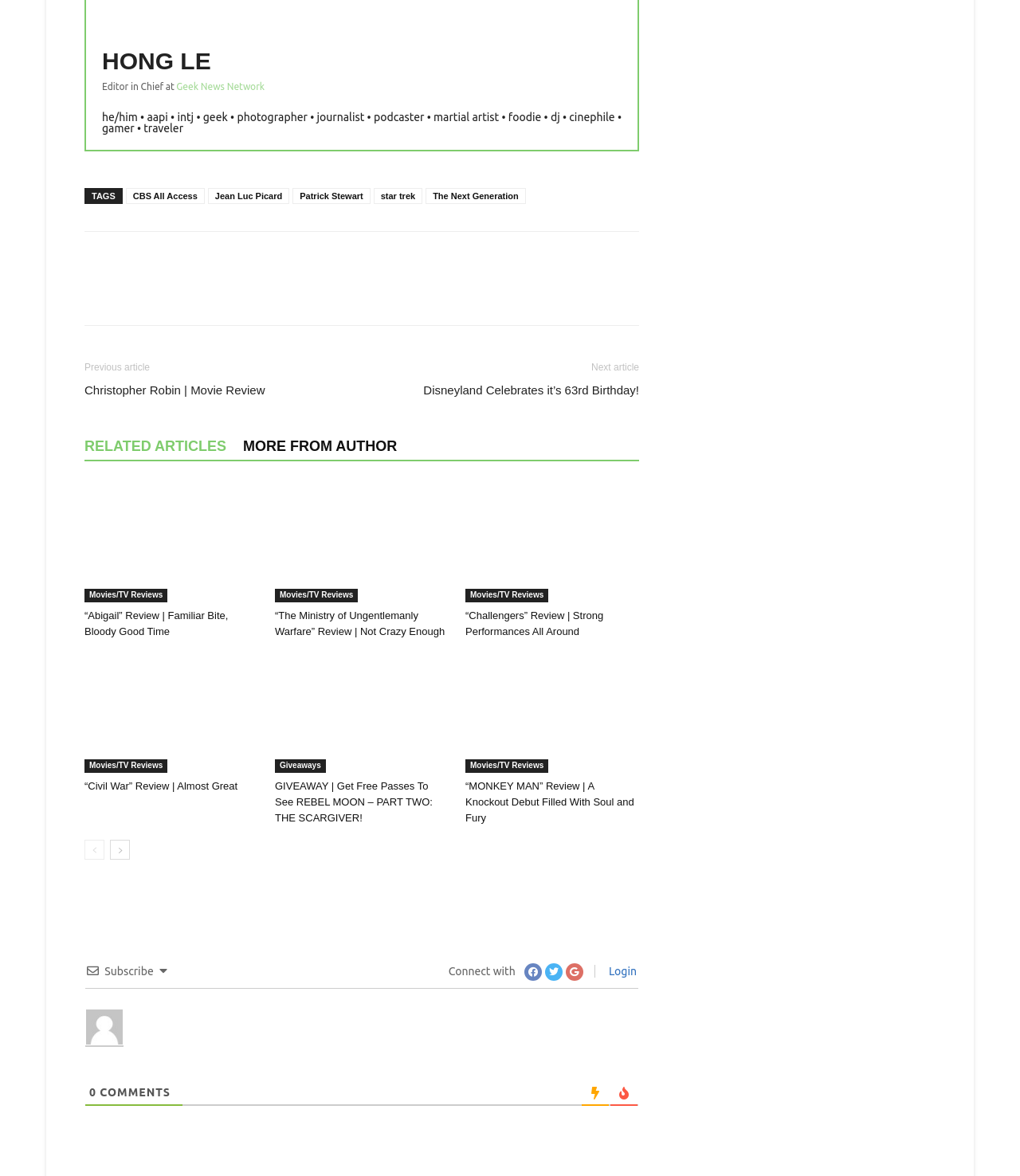Please locate the bounding box coordinates of the element that should be clicked to achieve the given instruction: "View Hong Le's Instagram profile".

[0.304, 0.004, 0.331, 0.027]